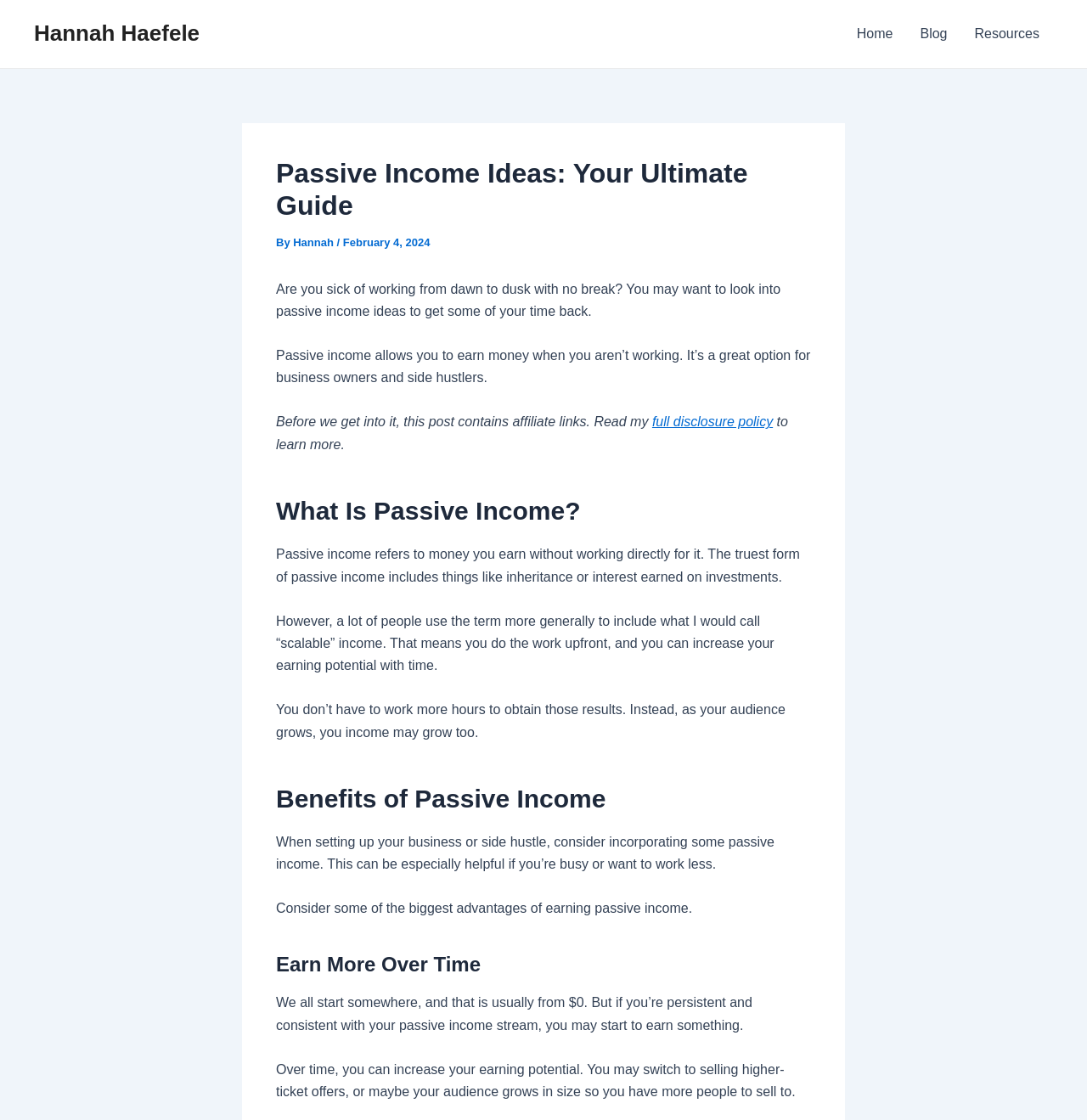Please locate the UI element described by "Inspiration Member of The Year" and provide its bounding box coordinates.

None